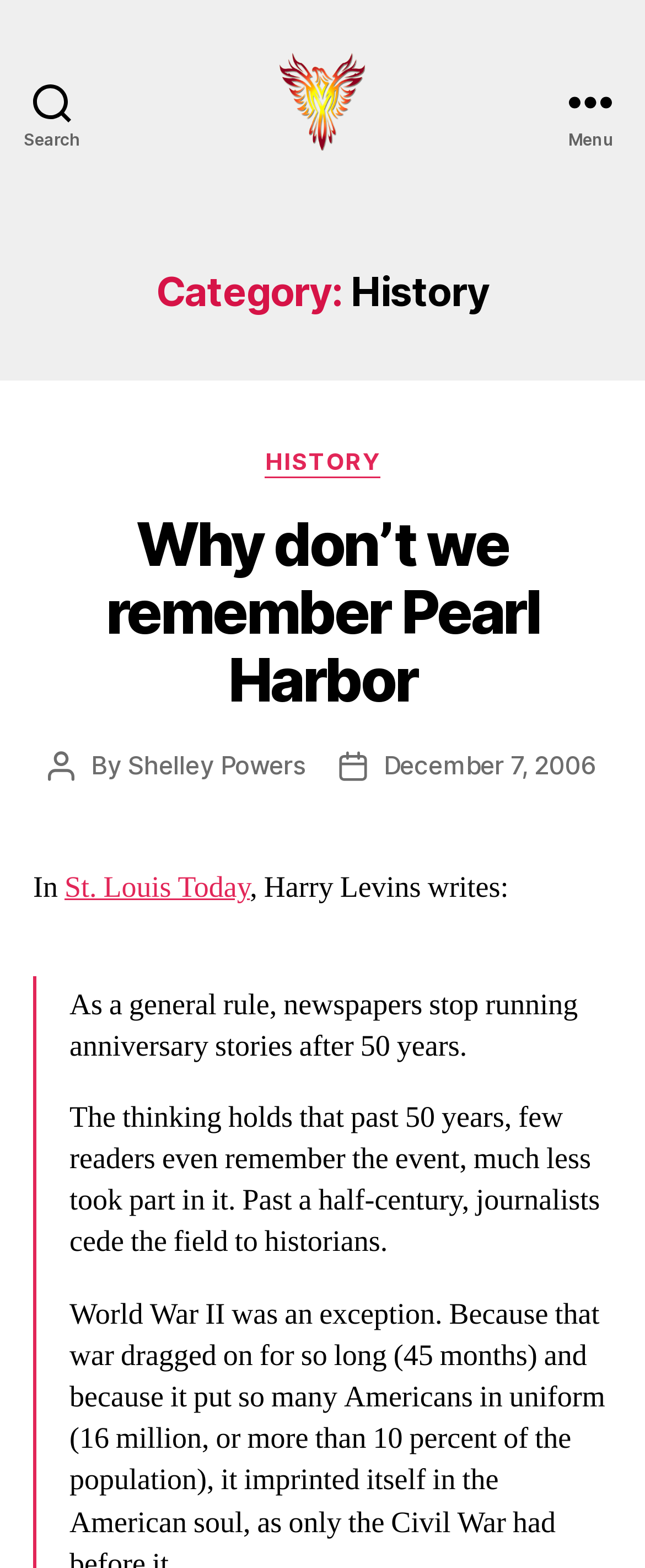Determine the bounding box coordinates of the area to click in order to meet this instruction: "Click the search button".

[0.0, 0.0, 0.162, 0.13]